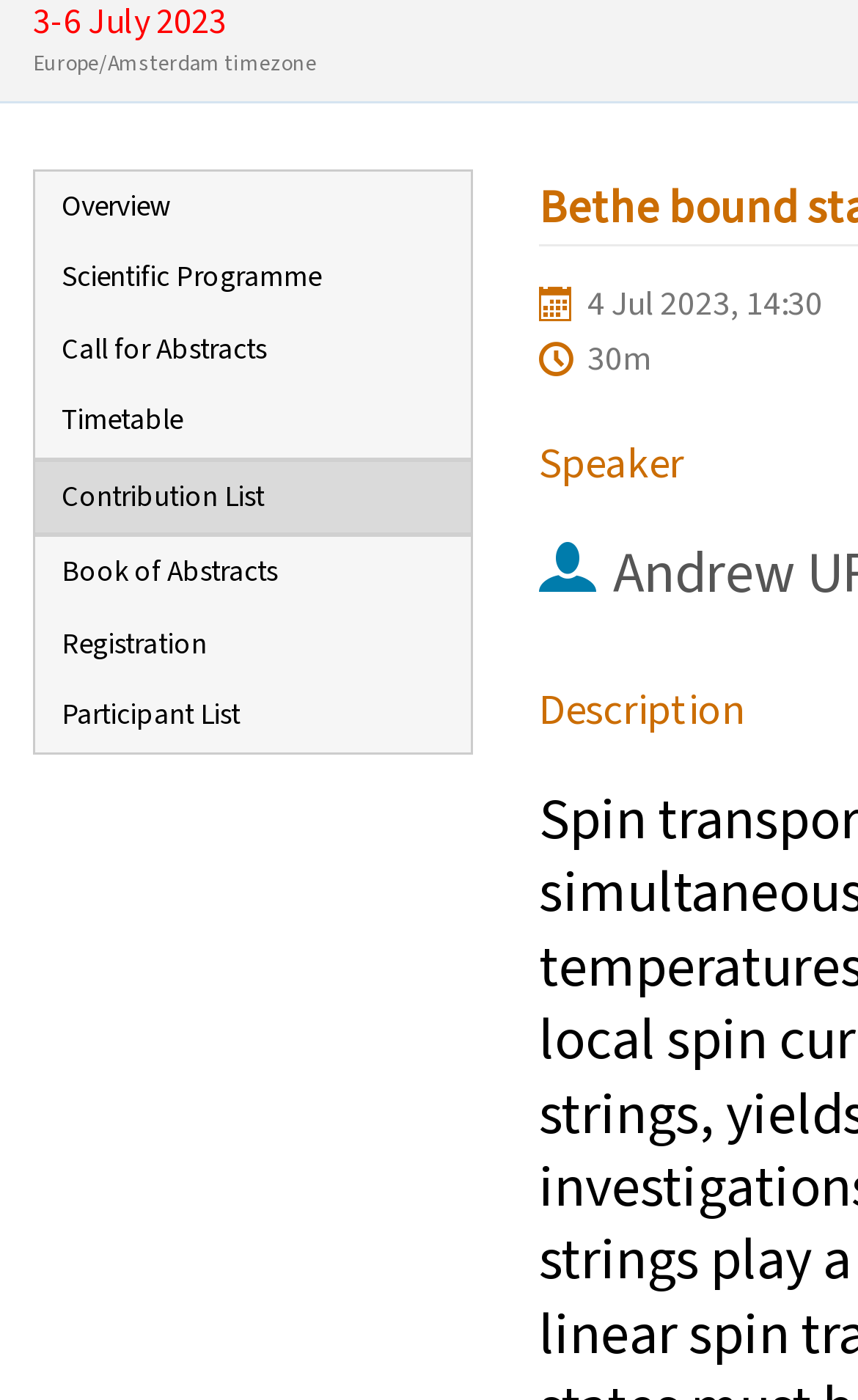Using the description: "Book of Abstracts", identify the bounding box of the corresponding UI element in the screenshot.

[0.041, 0.384, 0.549, 0.435]